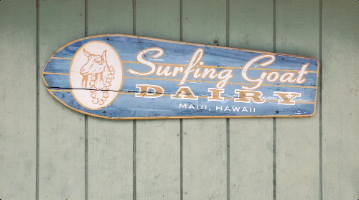Give a detailed account of the elements present in the image.

The image features a colorful wooden sign for "Surfing Goat Dairy," located in Maui, Hawaii. The sign has a charming, vintage design, prominently displaying the name "Surfing Goat" in bold, stylized lettering against a blue background. A whimsical illustration of a goat is included, enhancing the playful character of the establishment. This unique dairy farm is known for its artisanal goat cheese and offers visitors an insight into the local farming culture, making it a popular attraction for tourists and cheese enthusiasts alike. The background of the sign showcases a rustic wooden wall, further emphasizing the farm's authentic and inviting atmosphere.